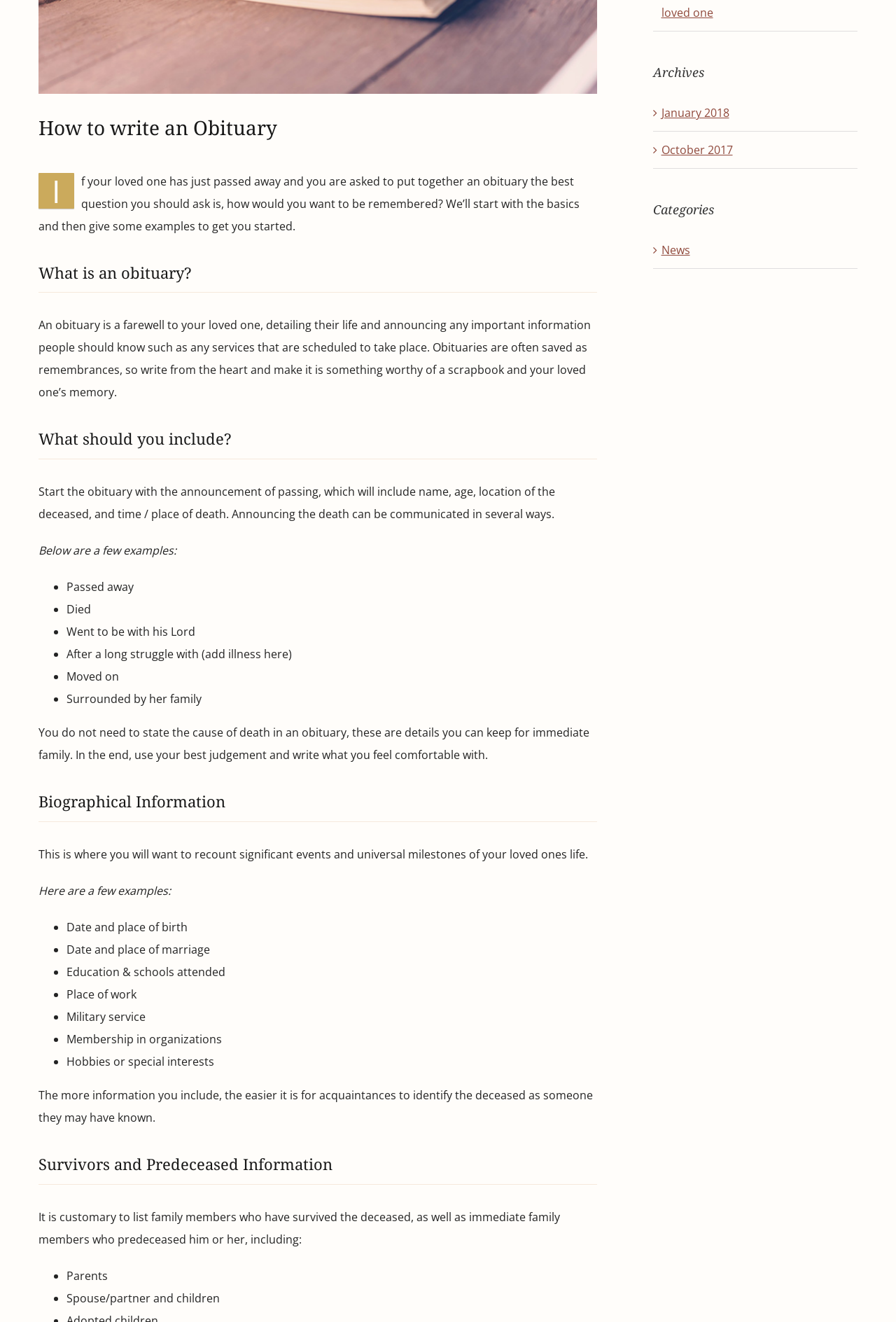Locate the UI element described by October 2017 in the provided webpage screenshot. Return the bounding box coordinates in the format (top-left x, top-left y, bottom-right x, bottom-right y), ensuring all values are between 0 and 1.

[0.738, 0.108, 0.818, 0.119]